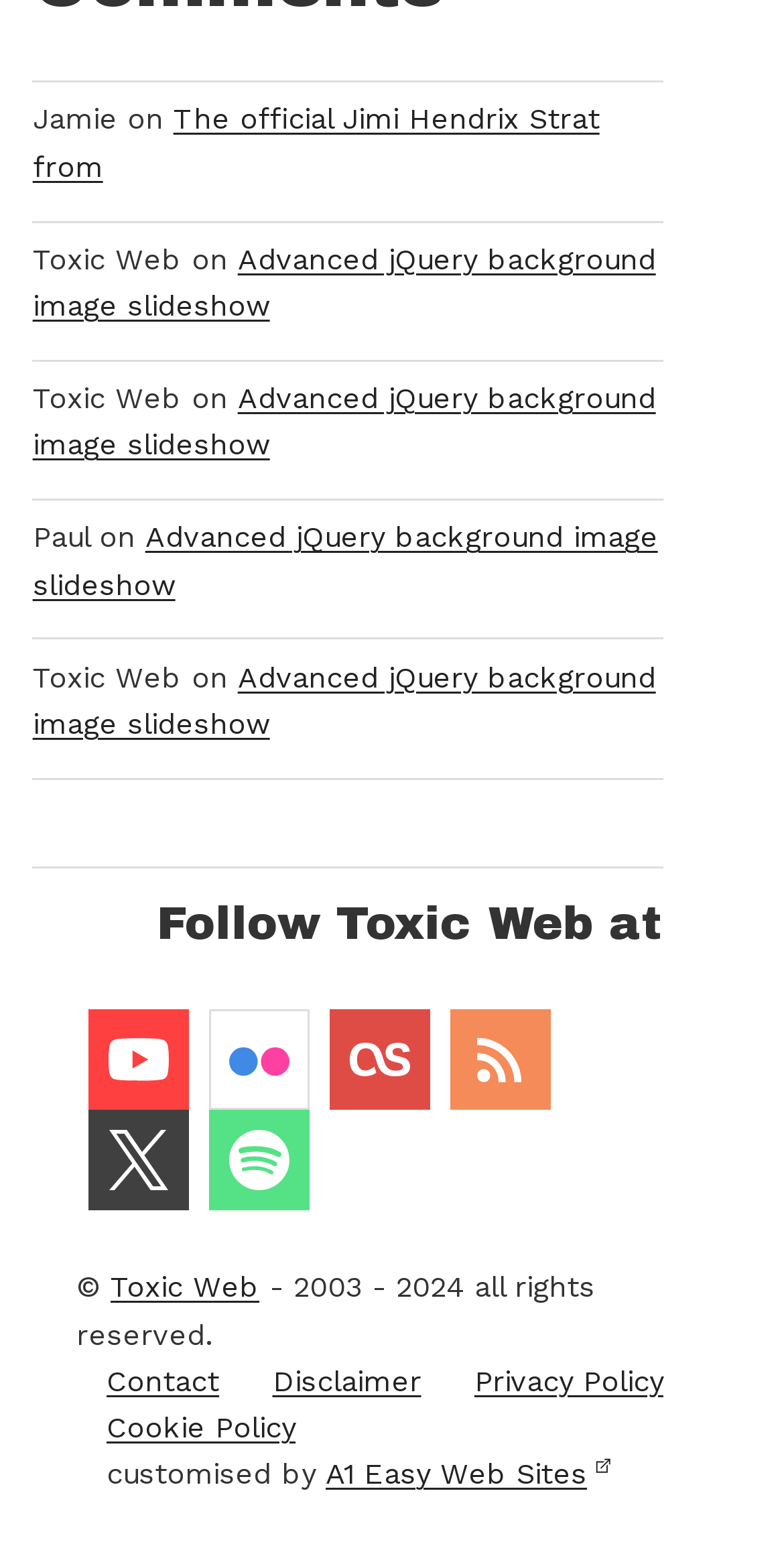Please answer the following question as detailed as possible based on the image: 
What is the copyright period of the website?

I determined the copyright period by looking at the footer section, where it says '© 2003 - 2024 all rights reserved'.